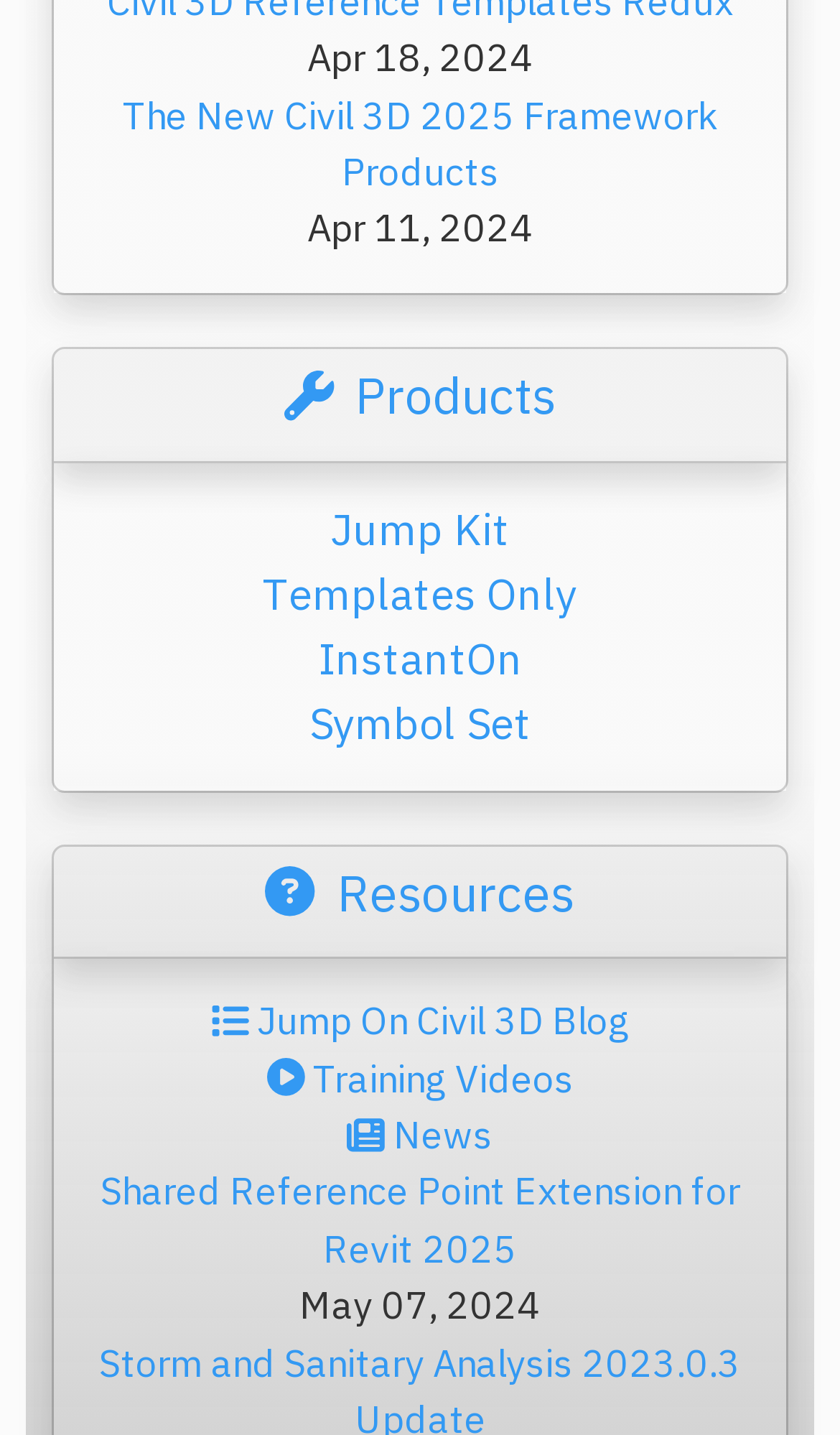What is the date of the latest article?
Relying on the image, give a concise answer in one word or a brief phrase.

Apr 18, 2024